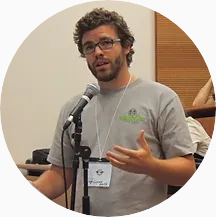Use a single word or phrase to answer the question:
What is the setting of the image?

Conference or public discussion